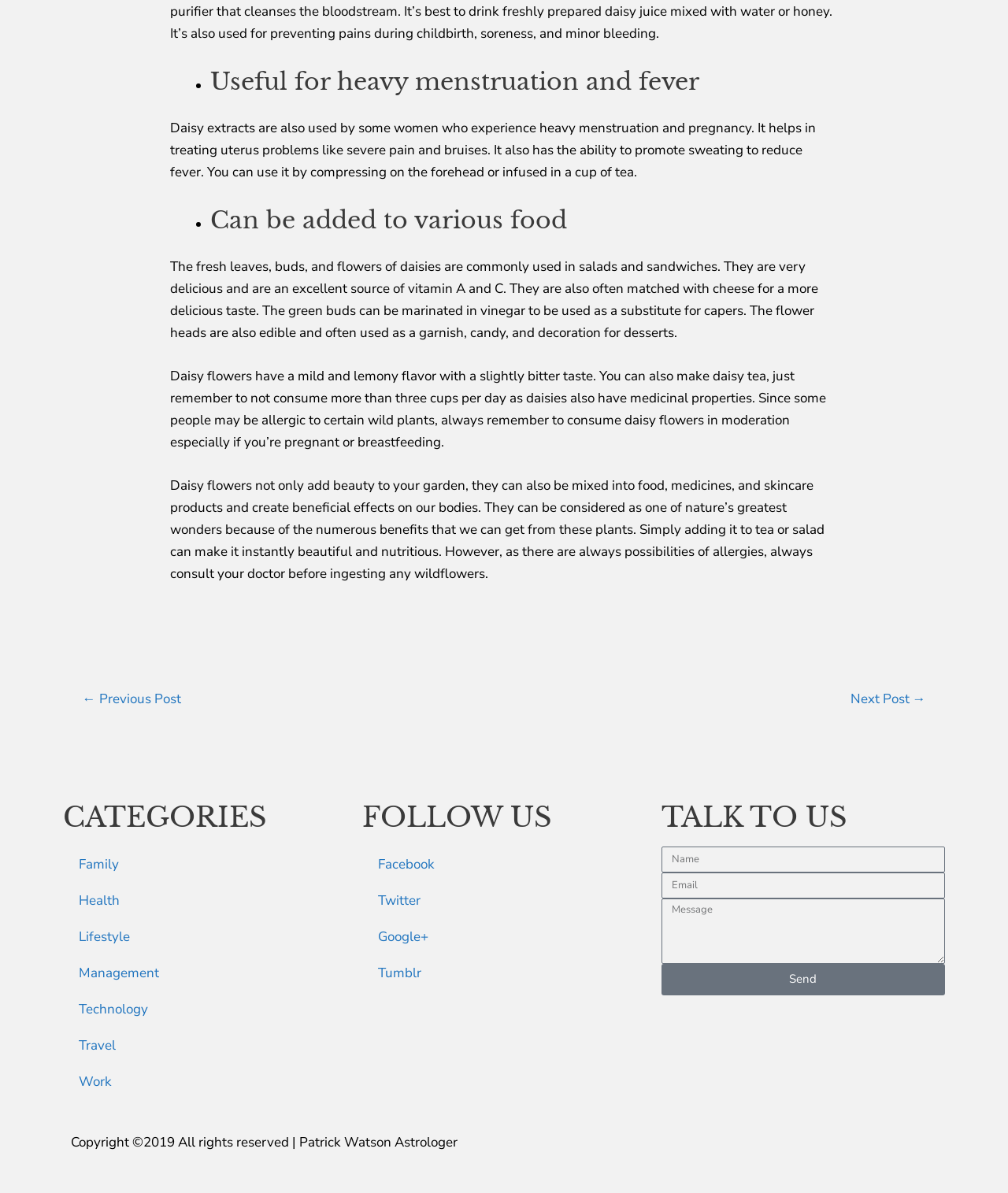Respond to the following query with just one word or a short phrase: 
What is daisy extract used for?

Heavy menstruation and fever